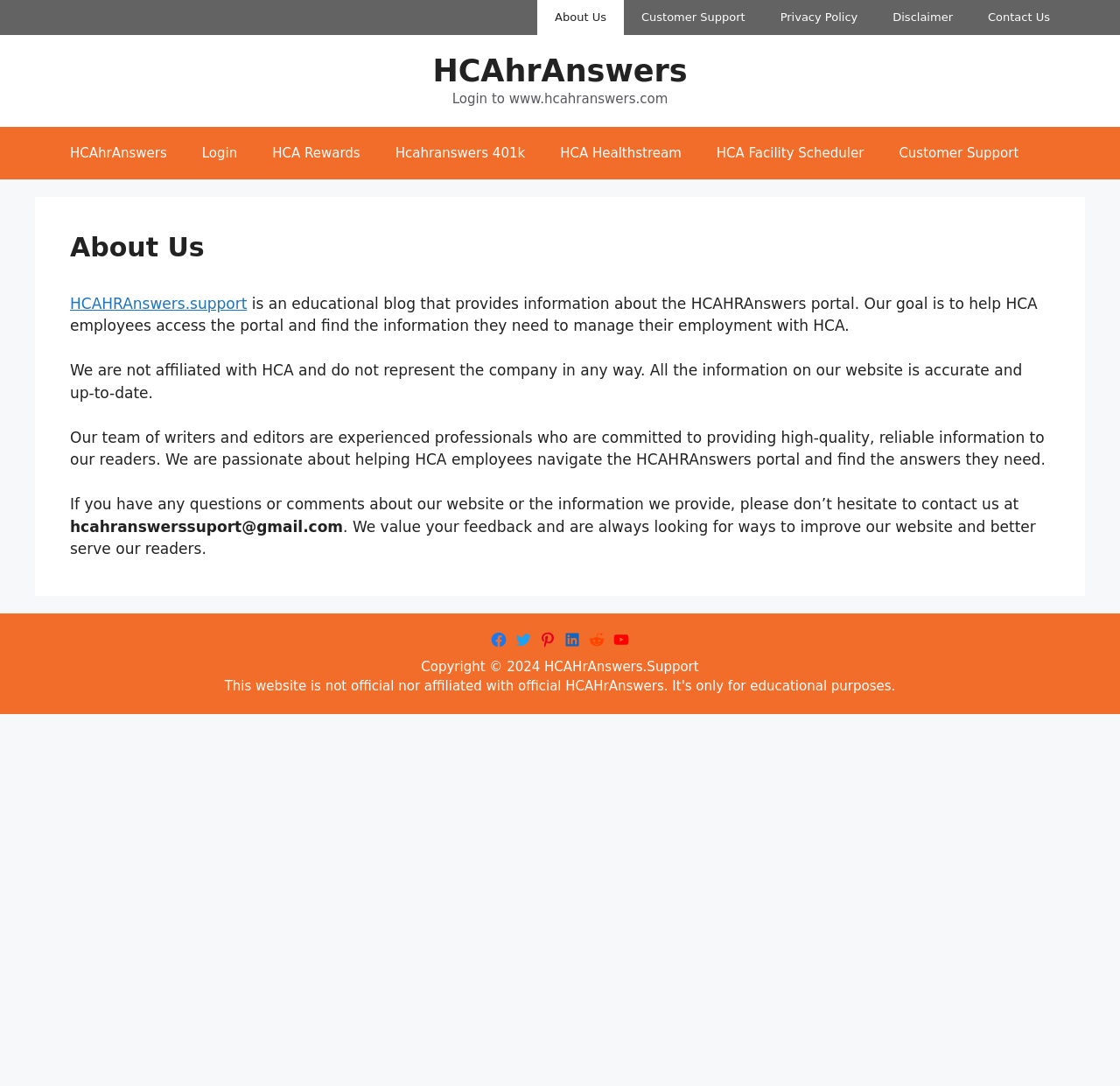Extract the bounding box for the UI element that matches this description: "About Us".

[0.48, 0.0, 0.557, 0.032]